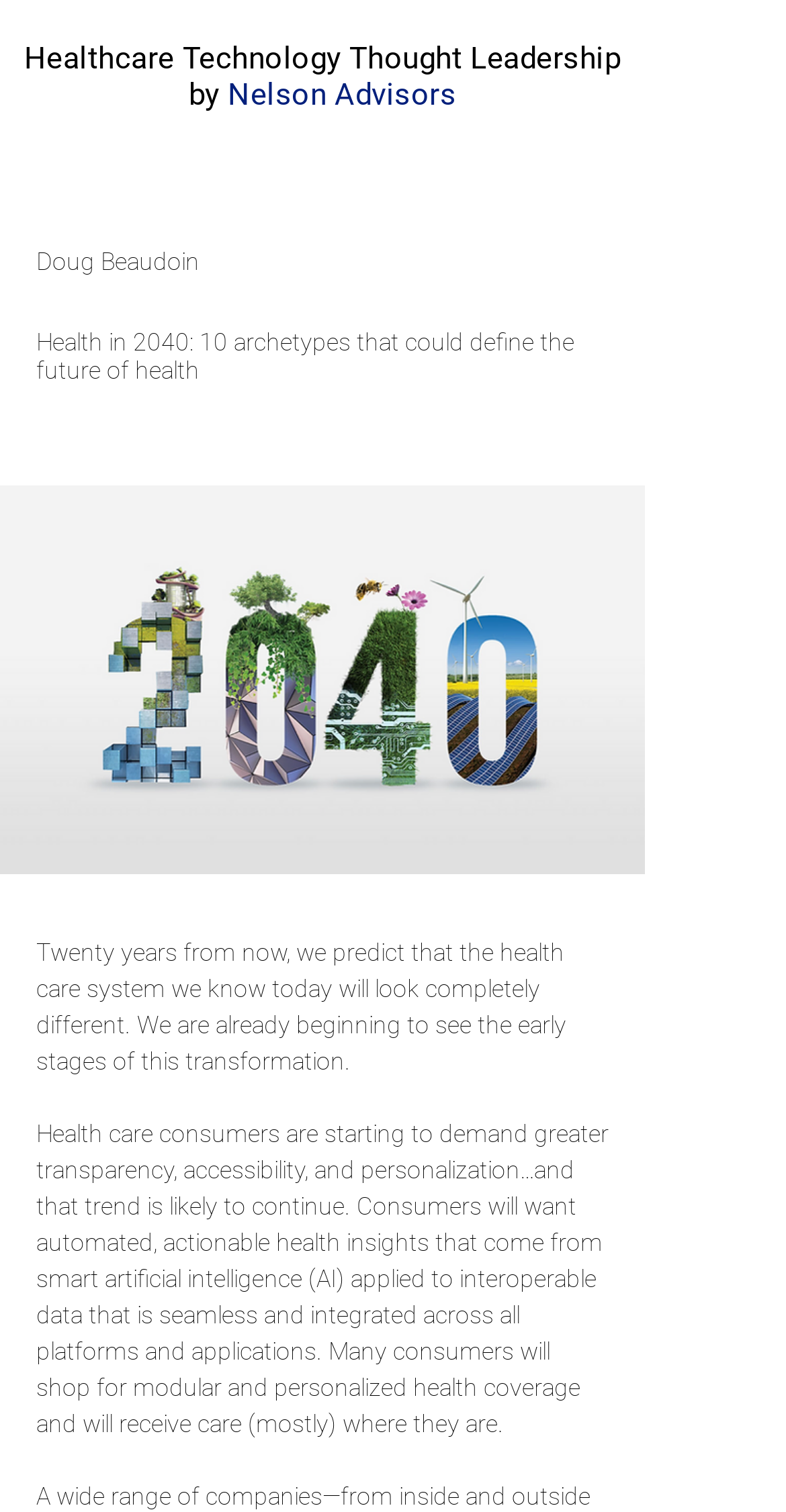Who is the author of the article? Please answer the question using a single word or phrase based on the image.

Doug Beaudoin